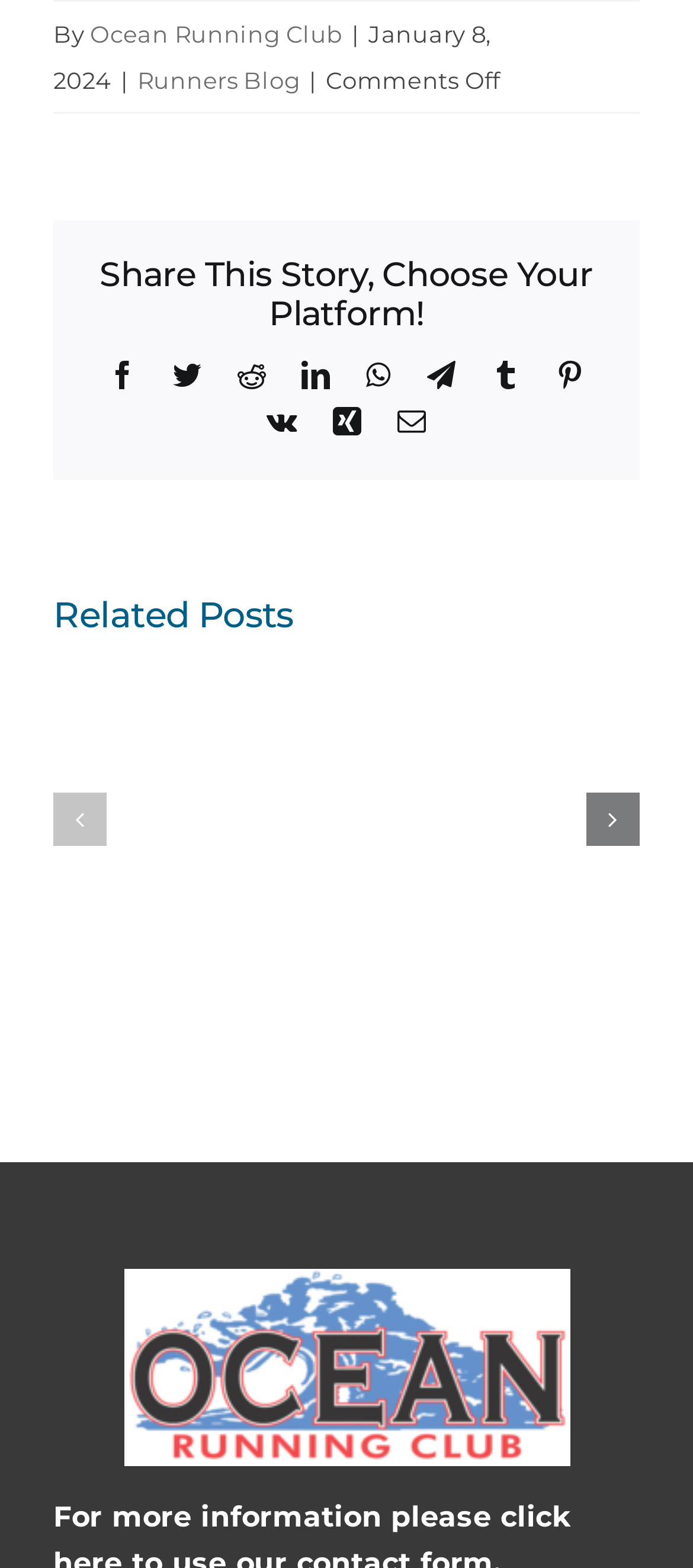Give a concise answer using only one word or phrase for this question:
What is the title of the blog post?

ORC Sunday Bike thoughts